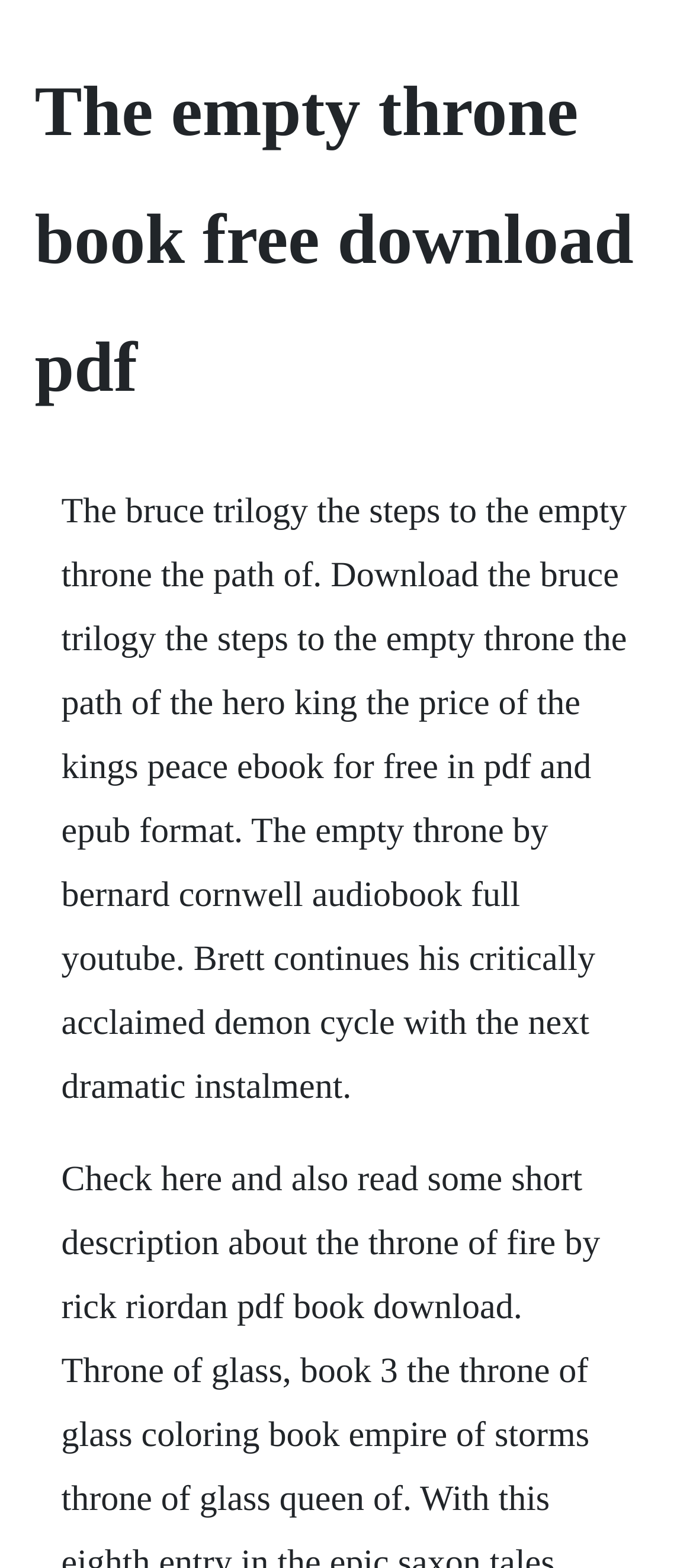Locate the primary headline on the webpage and provide its text.

The empty throne book free download pdf